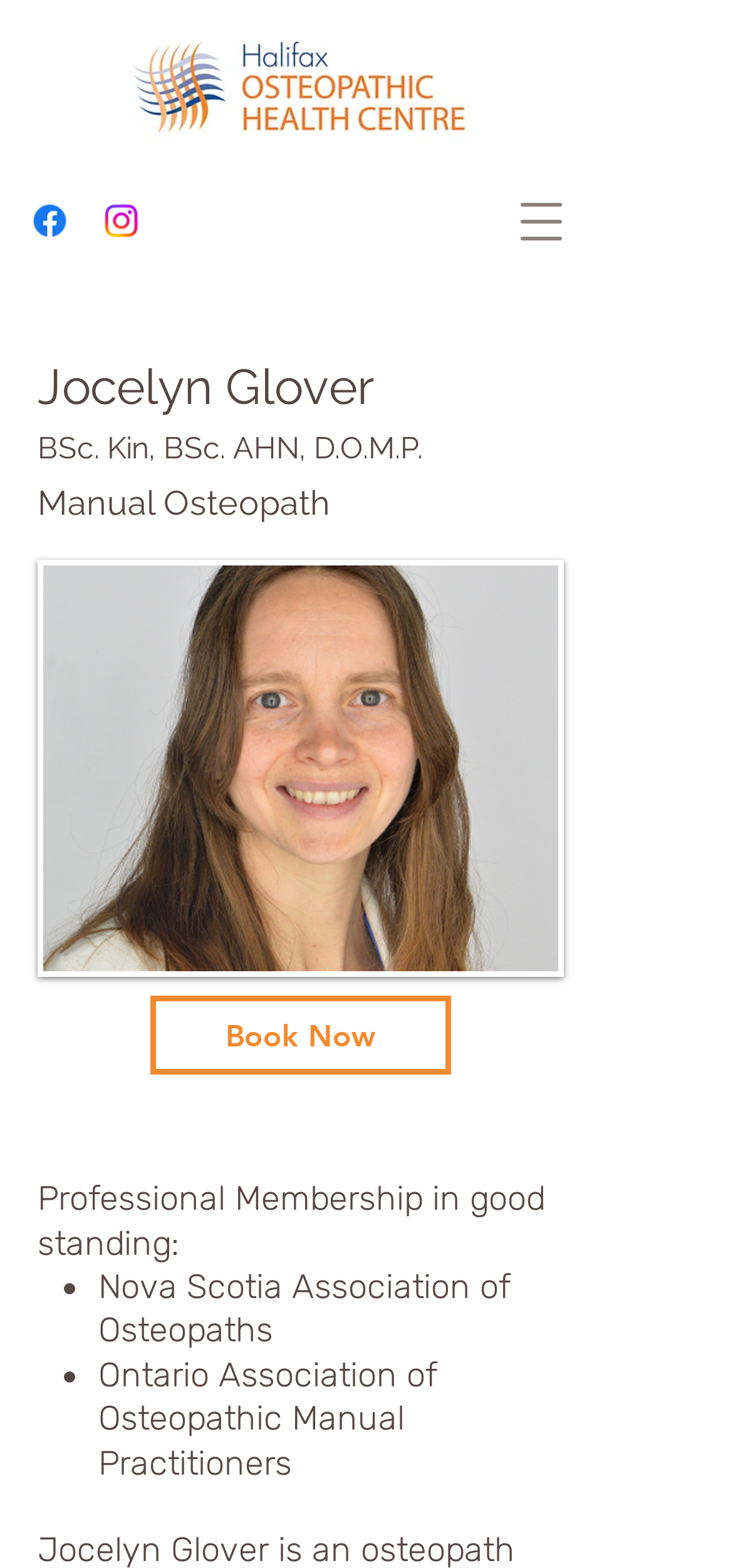What is Jocelyn Glover's membership status?
Examine the image closely and answer the question with as much detail as possible.

I determined this answer by looking at the StaticText element 'Professional Membership in good standing:' which indicates her membership status in certain associations.